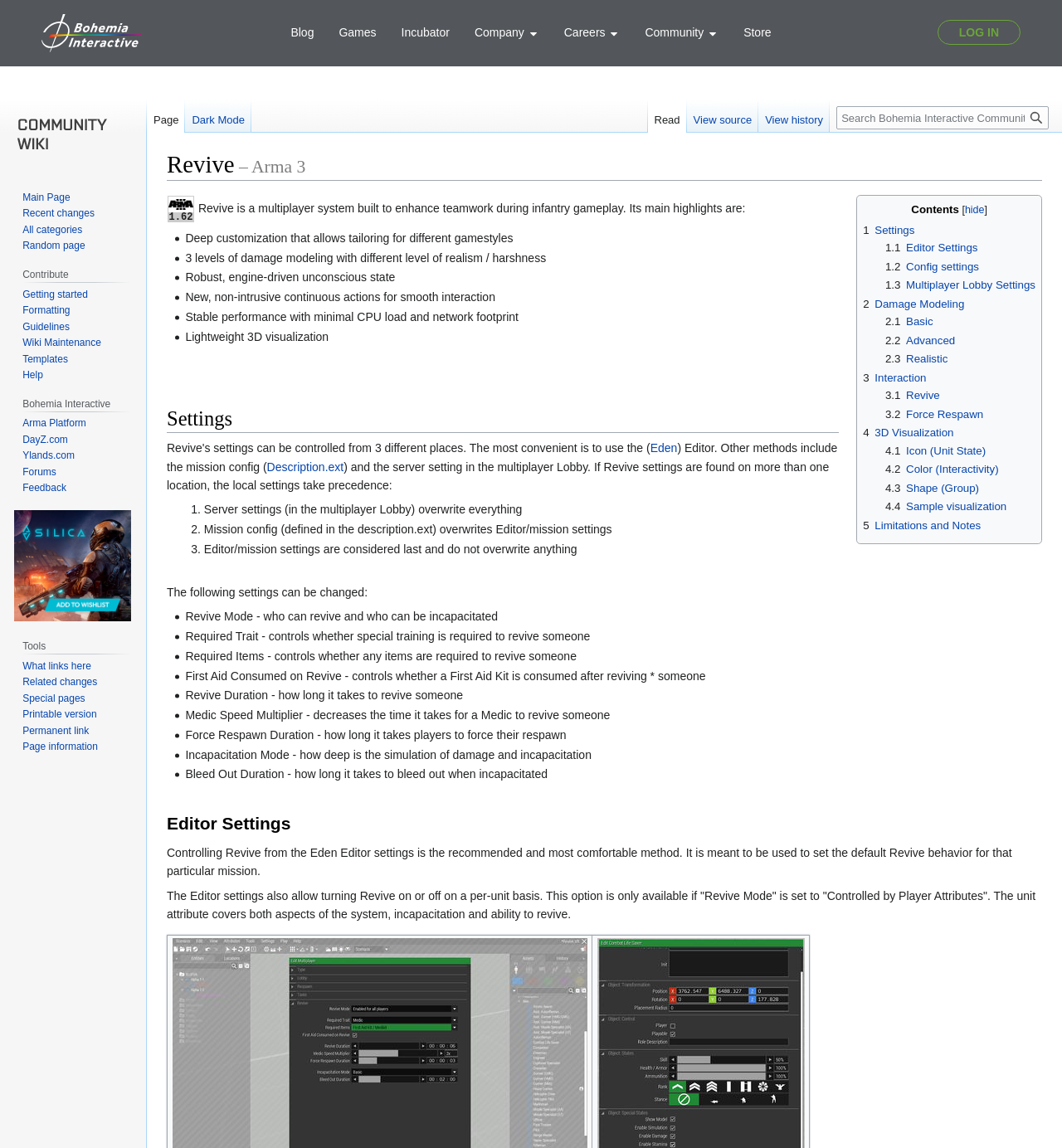Describe the entire webpage, focusing on both content and design.

The webpage is about Revive, a multiplayer system in Arma 3, a game developed by Bohemia Interactive. At the top, there is a heading "Bohemia Interactive" with a link and an image of the company's logo. Below it, there are three small images, likely icons or social media links.

On the left side, there is a navigation menu with links to "Contents", "Jump to navigation", and "Jump to search". The "Contents" link expands to show a list of links to different sections of the page, including "Settings", "Damage Modeling", "Interaction", "3D Visualization", and "Limitations and Notes".

The main content of the page starts with a heading "Revive – Arma 3" and a brief description of the Revive system. Below it, there is an image of the Arma 3 logo. The description is followed by a list of highlights of the Revive system, including deep customization, damage modeling, and robust interaction.

The next section is about settings, with a heading "Settings" and a description of how settings can be changed in the game. There is a list of settings that can be changed, including Revive Mode, Required Trait, and Revive Duration.

Further down the page, there are sections about Editor Settings, Damage Modeling, Interaction, 3D Visualization, and Limitations and Notes. Each section has a heading and a brief description, with some sections having lists of links or settings.

At the top right corner, there is a link to "LOG IN" and a complementary section with no visible content.